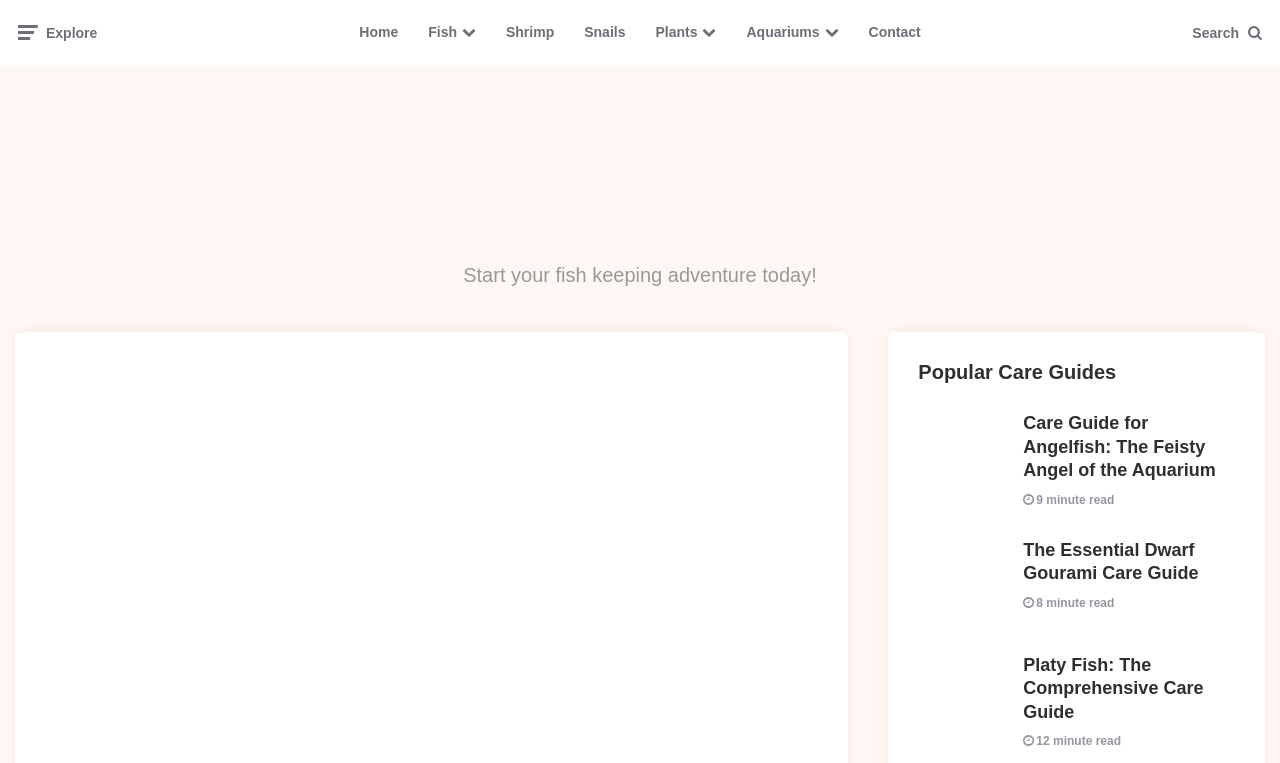Find the bounding box coordinates of the element to click in order to complete this instruction: "Contact us". The bounding box coordinates must be four float numbers between 0 and 1, denoted as [left, top, right, bottom].

[0.667, 0.007, 0.731, 0.079]